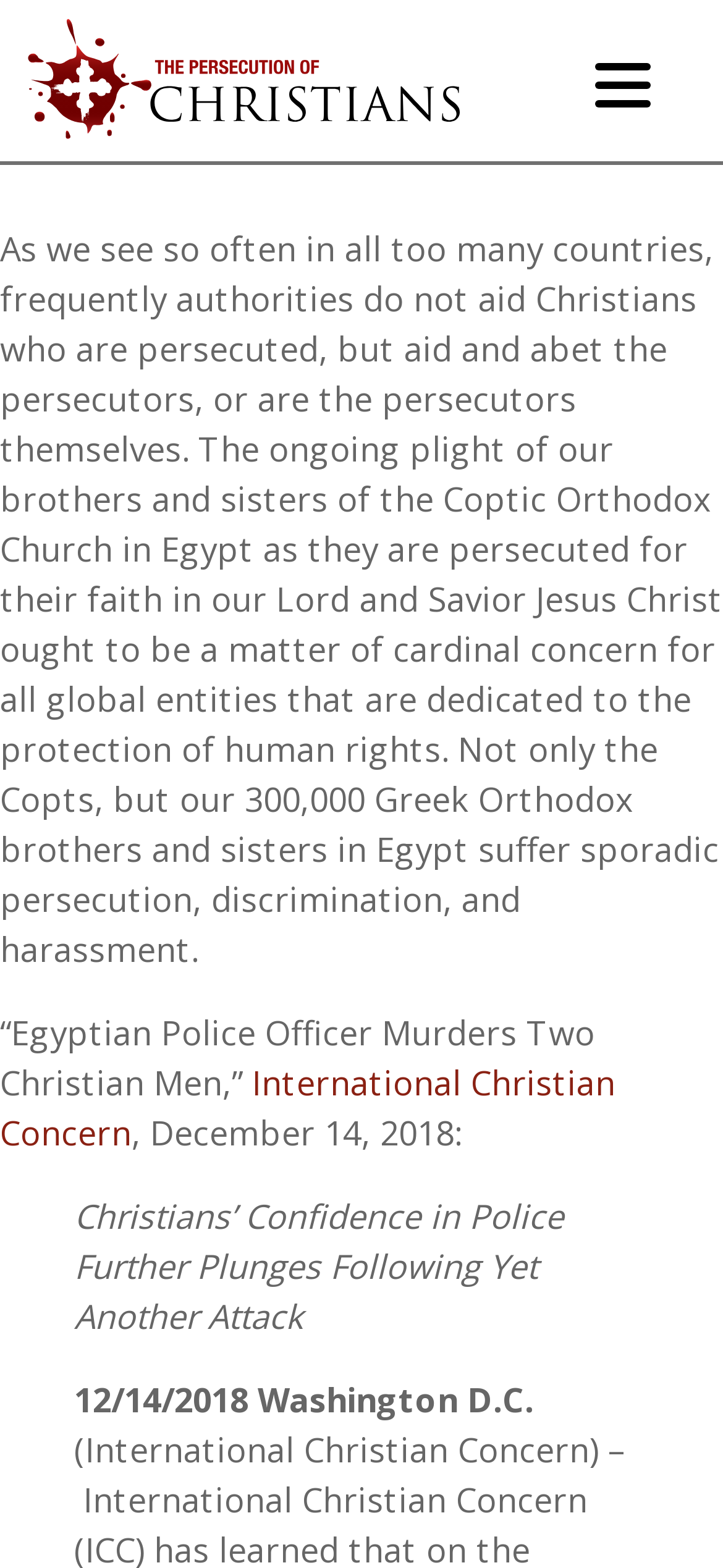Using the information from the screenshot, answer the following question thoroughly:
What is the date of the article 'Egyptian Police Officer Murders Two Christian Men'?

The date of the article 'Egyptian Police Officer Murders Two Christian Men' is December 14, 2018, as mentioned in the text ', December 14, 2018:'.